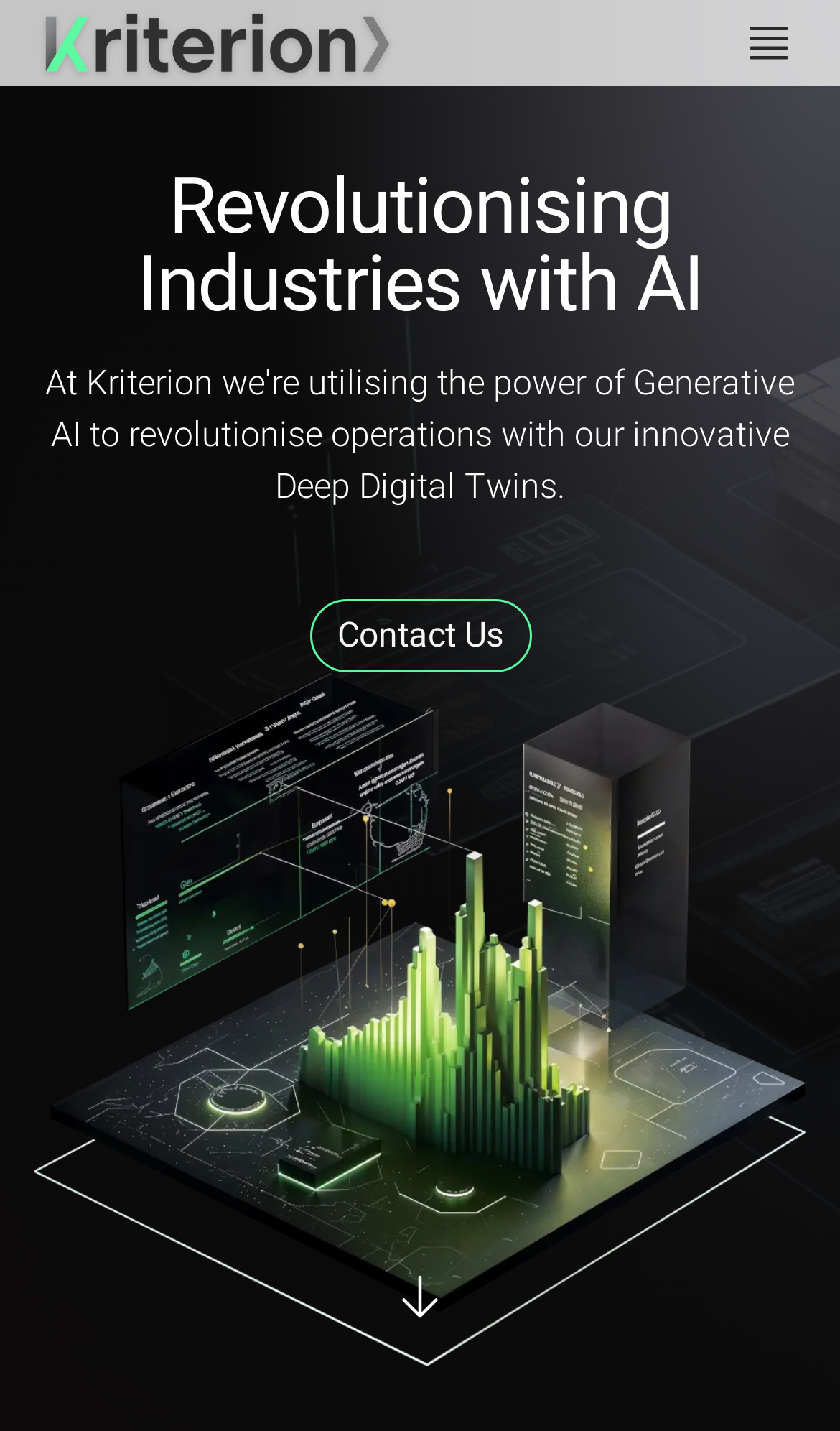Refer to the element description alt="kriterion company log" and identify the corresponding bounding box in the screenshot. Format the coordinates as (top-left x, top-left y, bottom-right x, bottom-right y) with values in the range of 0 to 1.

[0.055, 0.009, 0.465, 0.051]